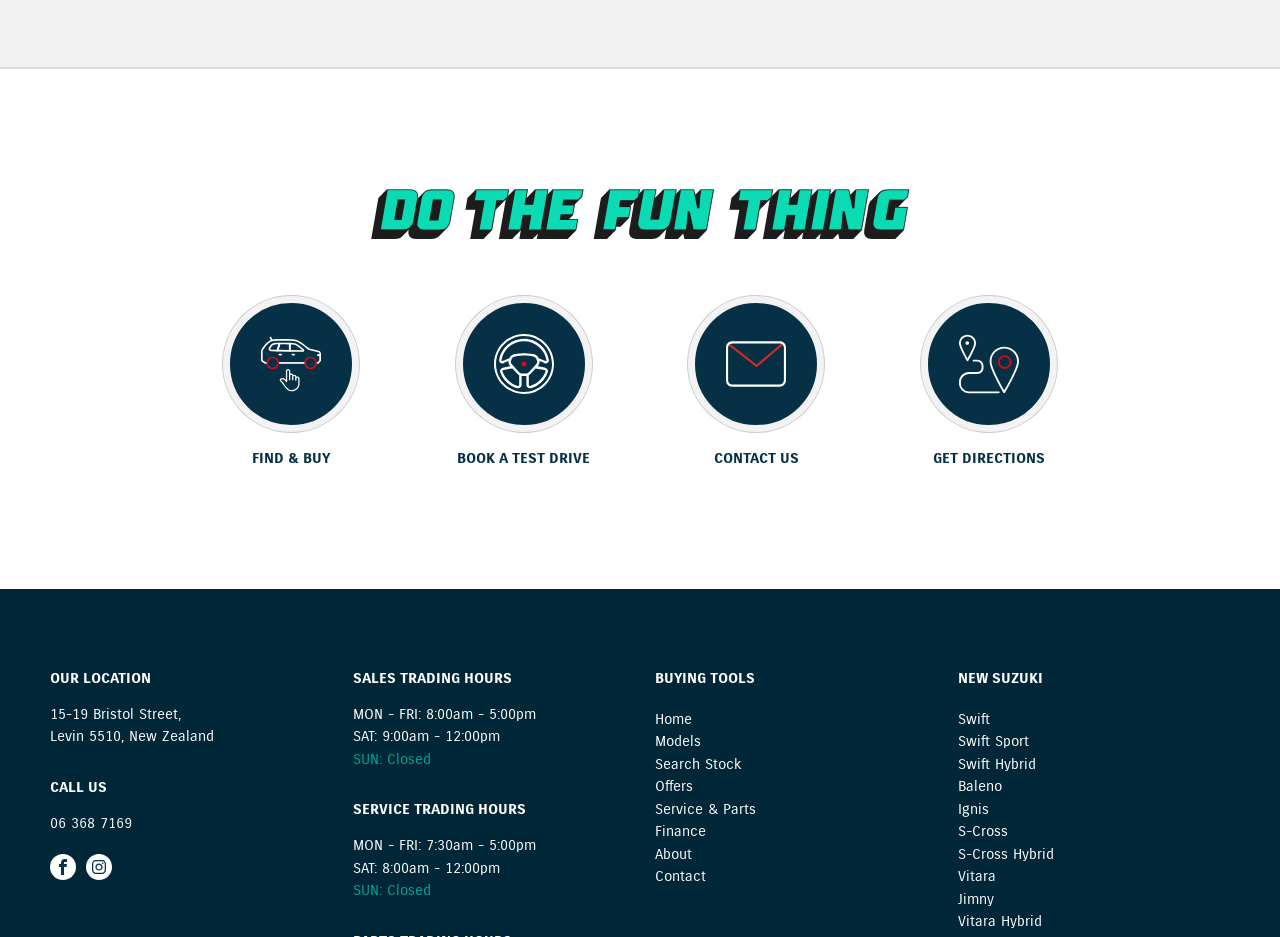Find the bounding box coordinates of the area to click in order to follow the instruction: "Get Directions".

[0.693, 0.315, 0.852, 0.501]